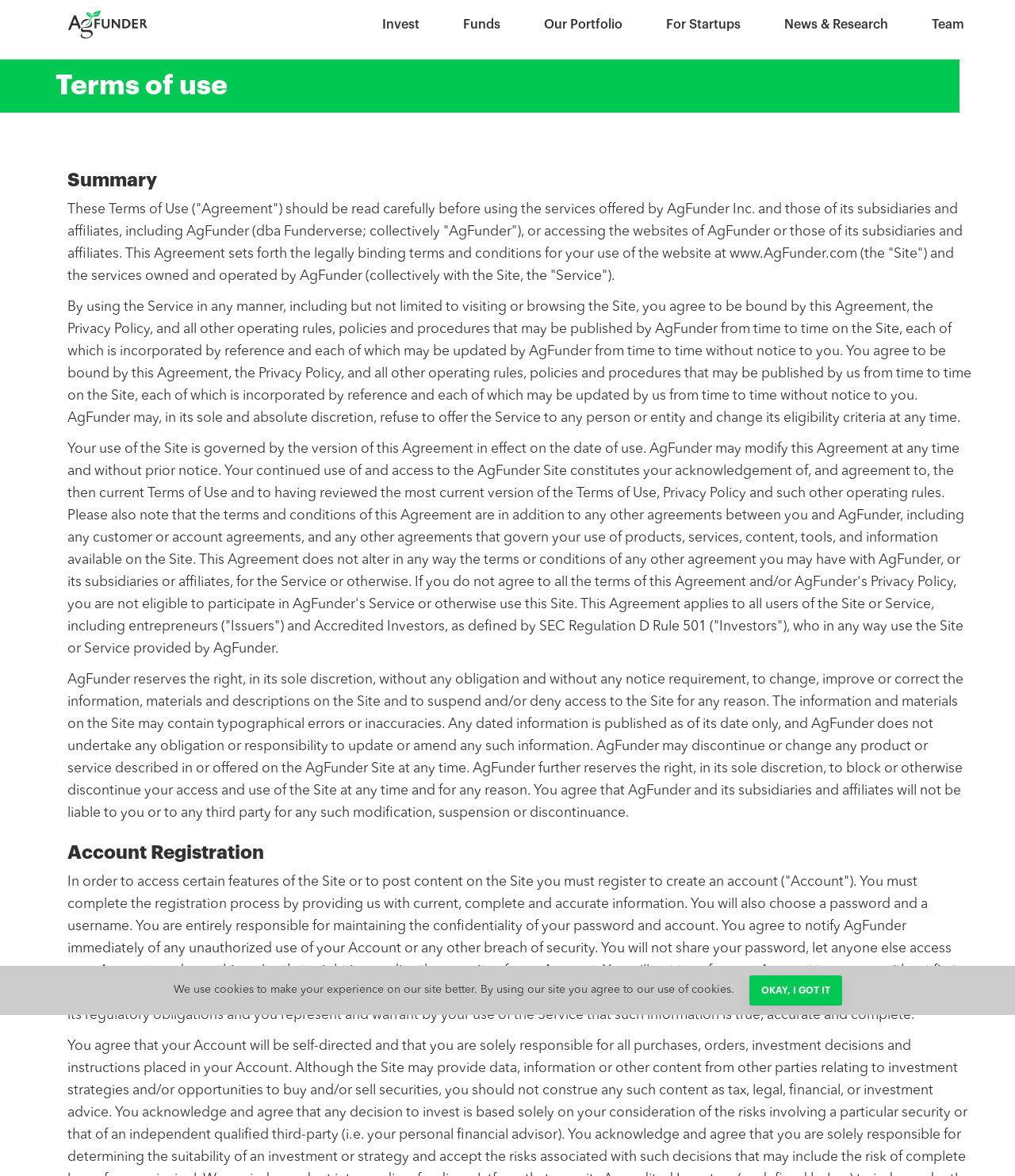Determine the bounding box coordinates of the region I should click to achieve the following instruction: "Click the 'Invest' link". Ensure the bounding box coordinates are four float numbers between 0 and 1, i.e., [left, top, right, bottom].

[0.369, 0.006, 0.421, 0.04]